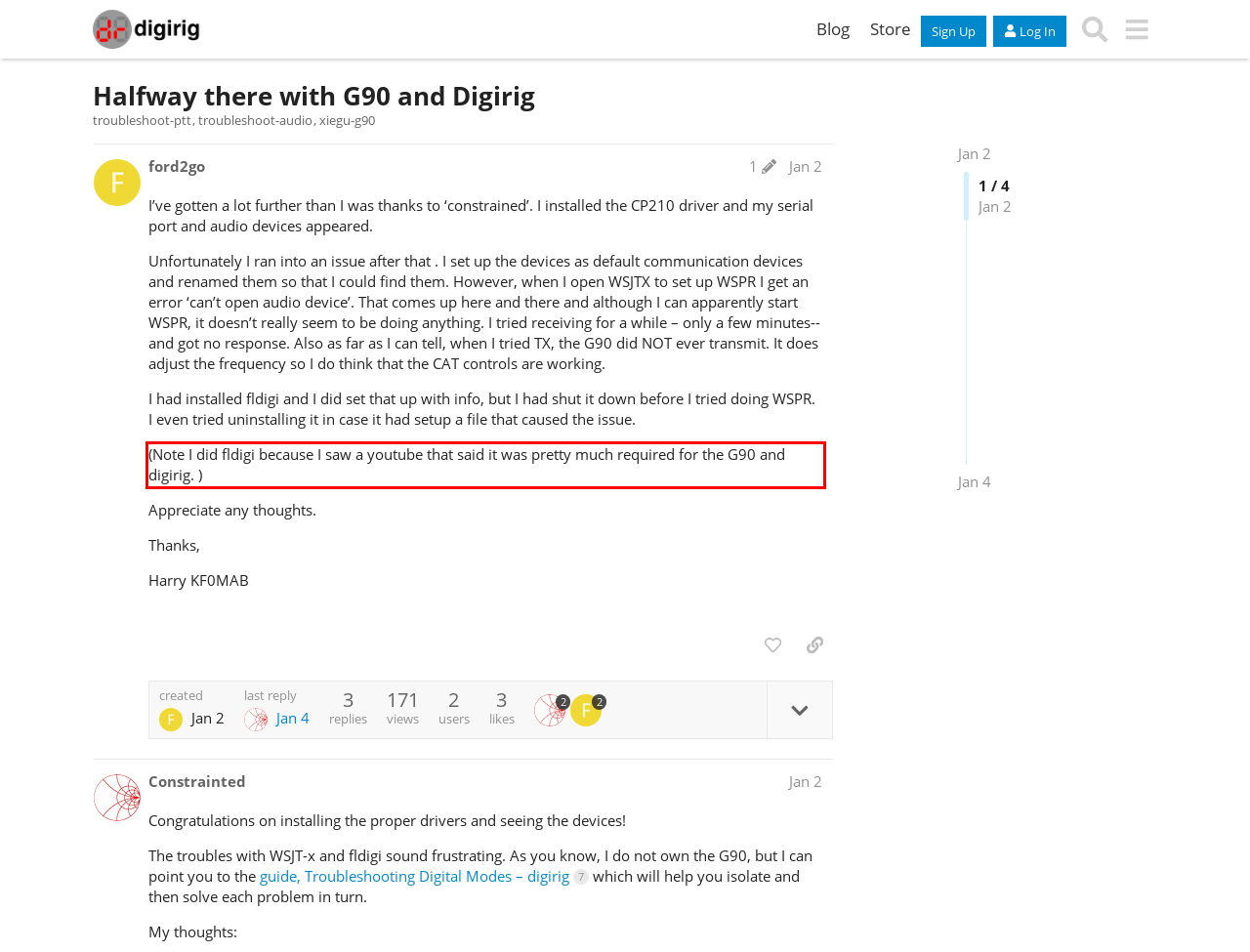With the given screenshot of a webpage, locate the red rectangle bounding box and extract the text content using OCR.

(Note I did fldigi because I saw a youtube that said it was pretty much required for the G90 and digirig. )